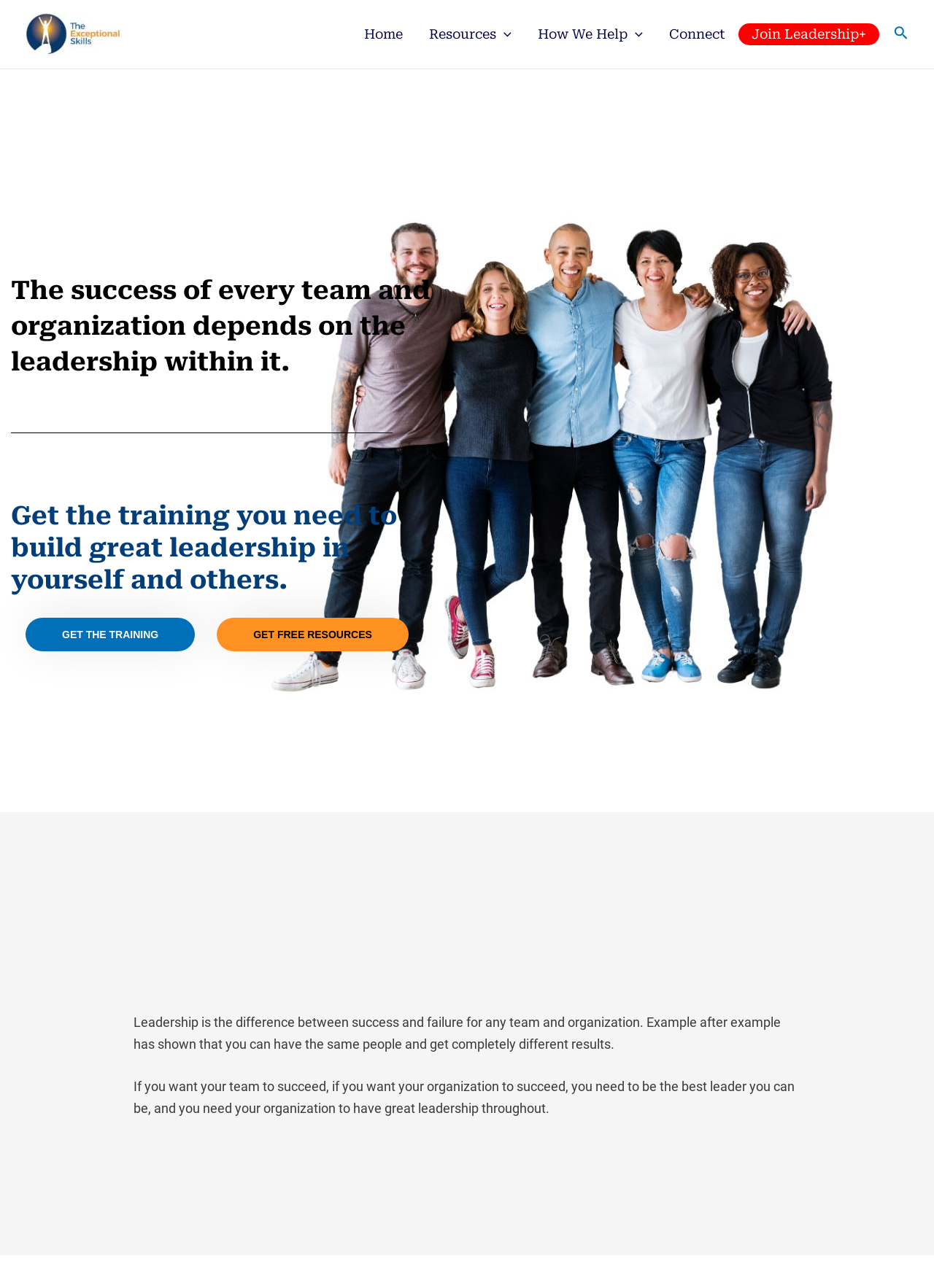How many main menu items are there in the navigation?
Look at the image and respond with a one-word or short-phrase answer.

4